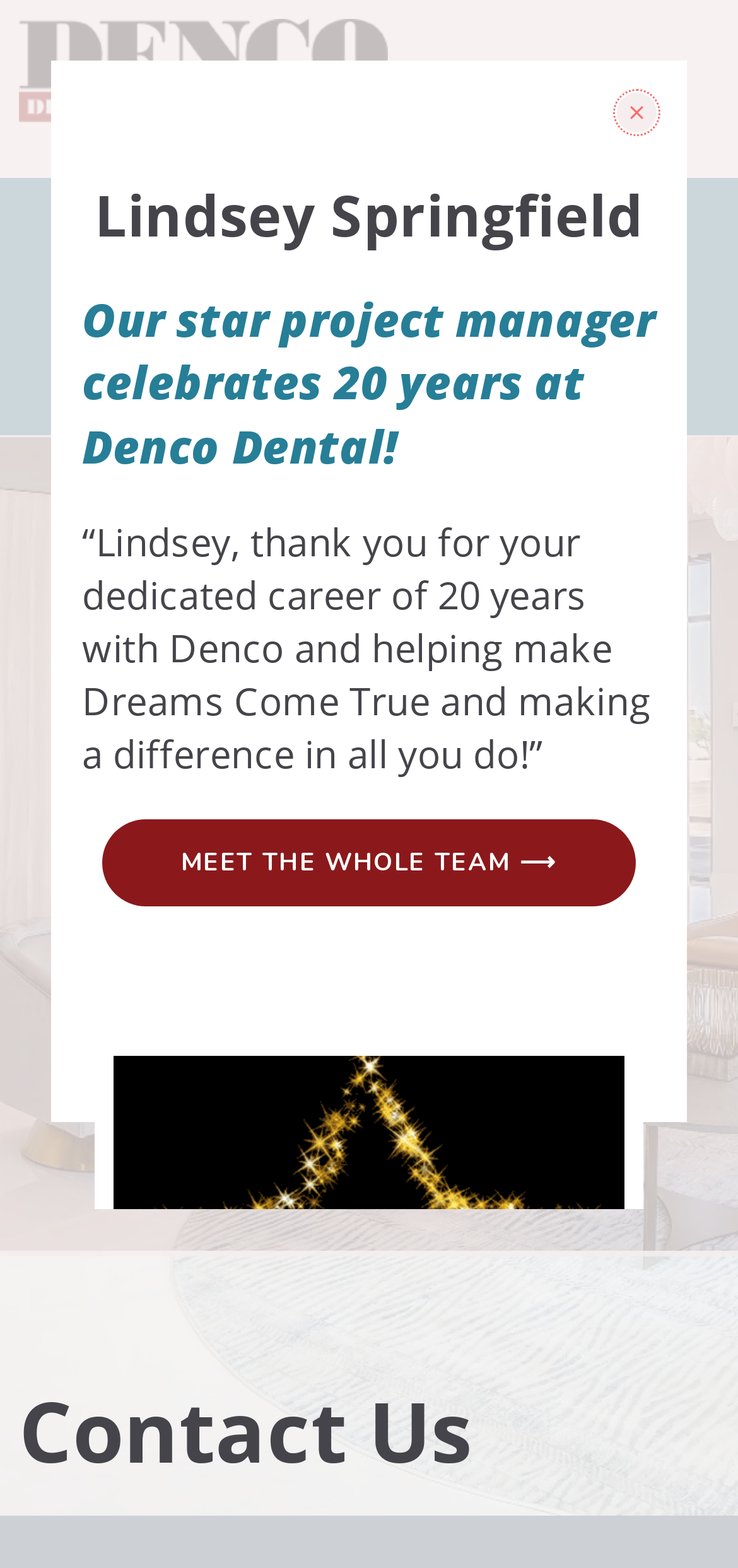Identify the bounding box coordinates for the UI element described as: "480-201-7479". The coordinates should be provided as four floats between 0 and 1: [left, top, right, bottom].

[0.306, 0.167, 0.694, 0.215]